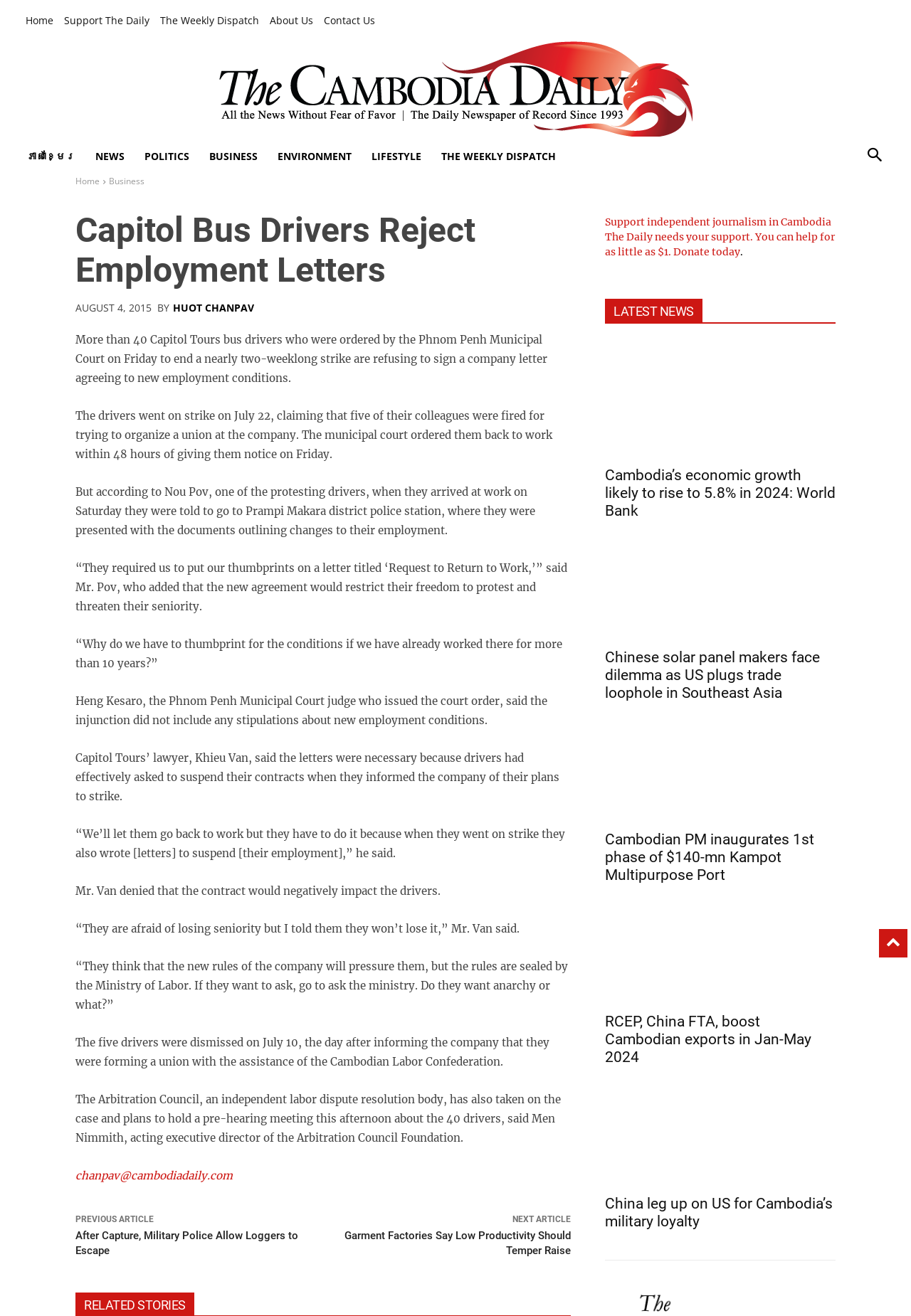Craft a detailed narrative of the webpage's structure and content.

The webpage is an article from The Cambodia Daily, with the title "Capitol Bus Drivers Reject Employment Letters". At the top of the page, there are several links to other sections of the website, including "Home", "Support The Daily", "The Weekly Dispatch", "About Us", and "Contact Us". Below these links, there is a logo of The Cambodia Daily with the tagline "All the news without fear or favor".

On the left side of the page, there are links to different news categories, including "NEWS", "POLITICS", "BUSINESS", "ENVIRONMENT", and "LIFESTYLE". Below these links, there is a heading with the title of the article, followed by a timestamp and the author's name.

The main content of the article is a news story about Capitol Tours bus drivers who are refusing to sign a company letter agreeing to new employment conditions. The article is divided into several paragraphs, with quotes from the drivers and the company's lawyer. There are also links to related articles at the bottom of the page.

On the right side of the page, there is a section with the heading "LATEST NEWS", which lists several recent news articles with links to each story. Below this section, there is a call to action to support independent journalism in Cambodia, with a link to donate.

Overall, the webpage is a news article with a clear structure and easy-to-read layout, with links to related content and a call to action to support the publication.